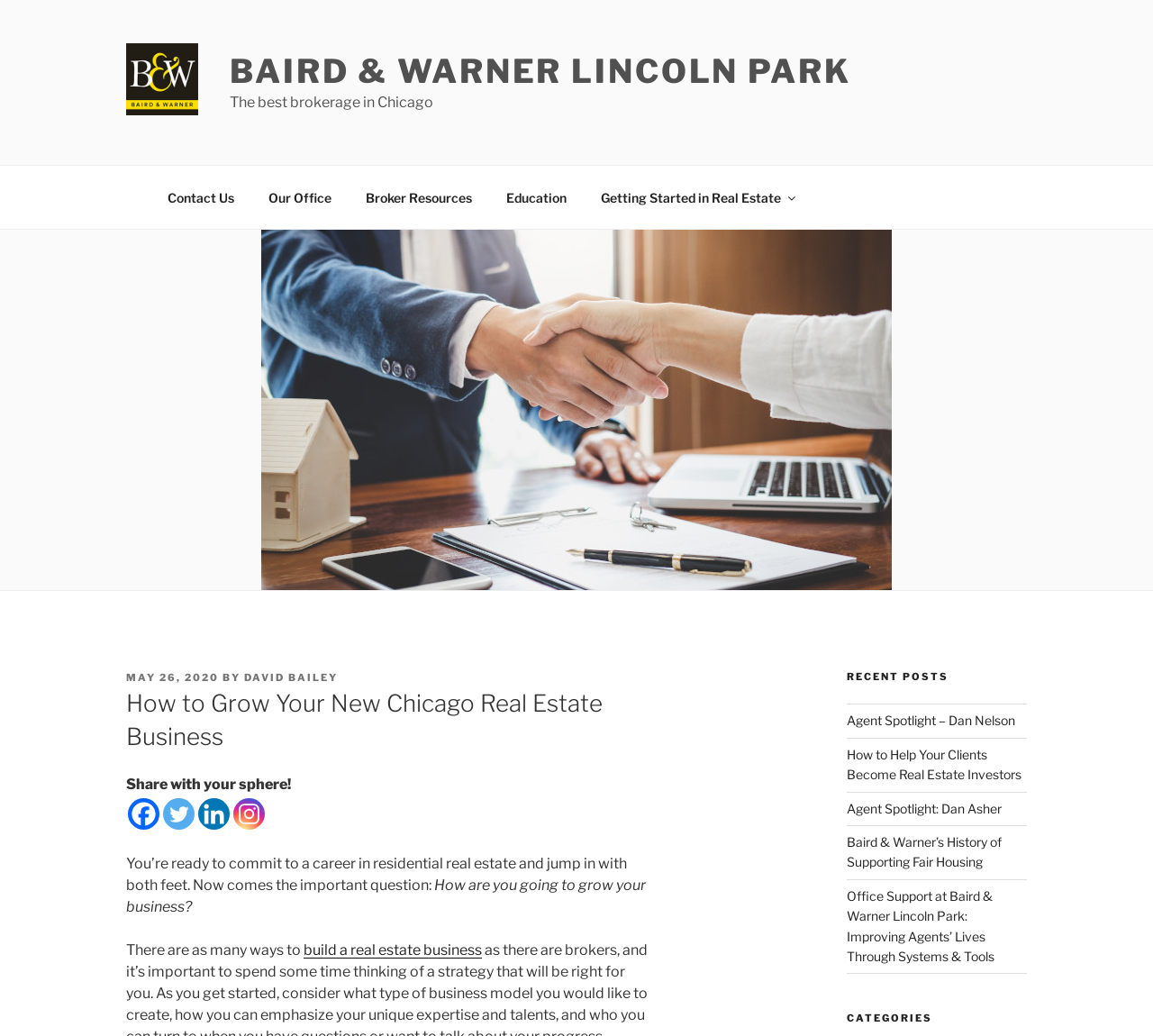Kindly respond to the following question with a single word or a brief phrase: 
What is the name of the brokerage?

Baird & Warner Lincoln Park